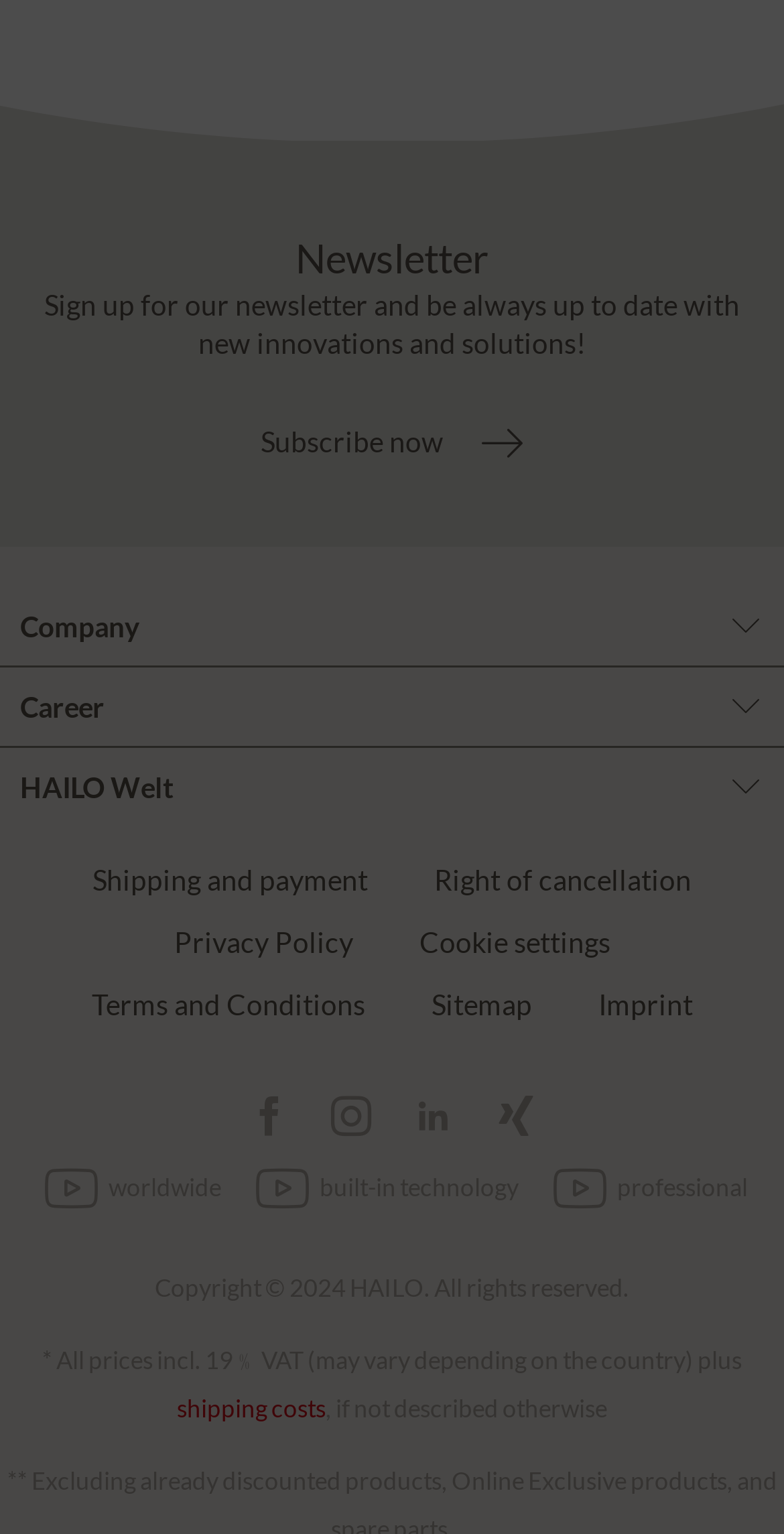Locate the bounding box coordinates of the element to click to perform the following action: 'Check the personal contact details and phone number of Jagan Mohan Reddy'. The coordinates should be given as four float values between 0 and 1, in the form of [left, top, right, bottom].

None